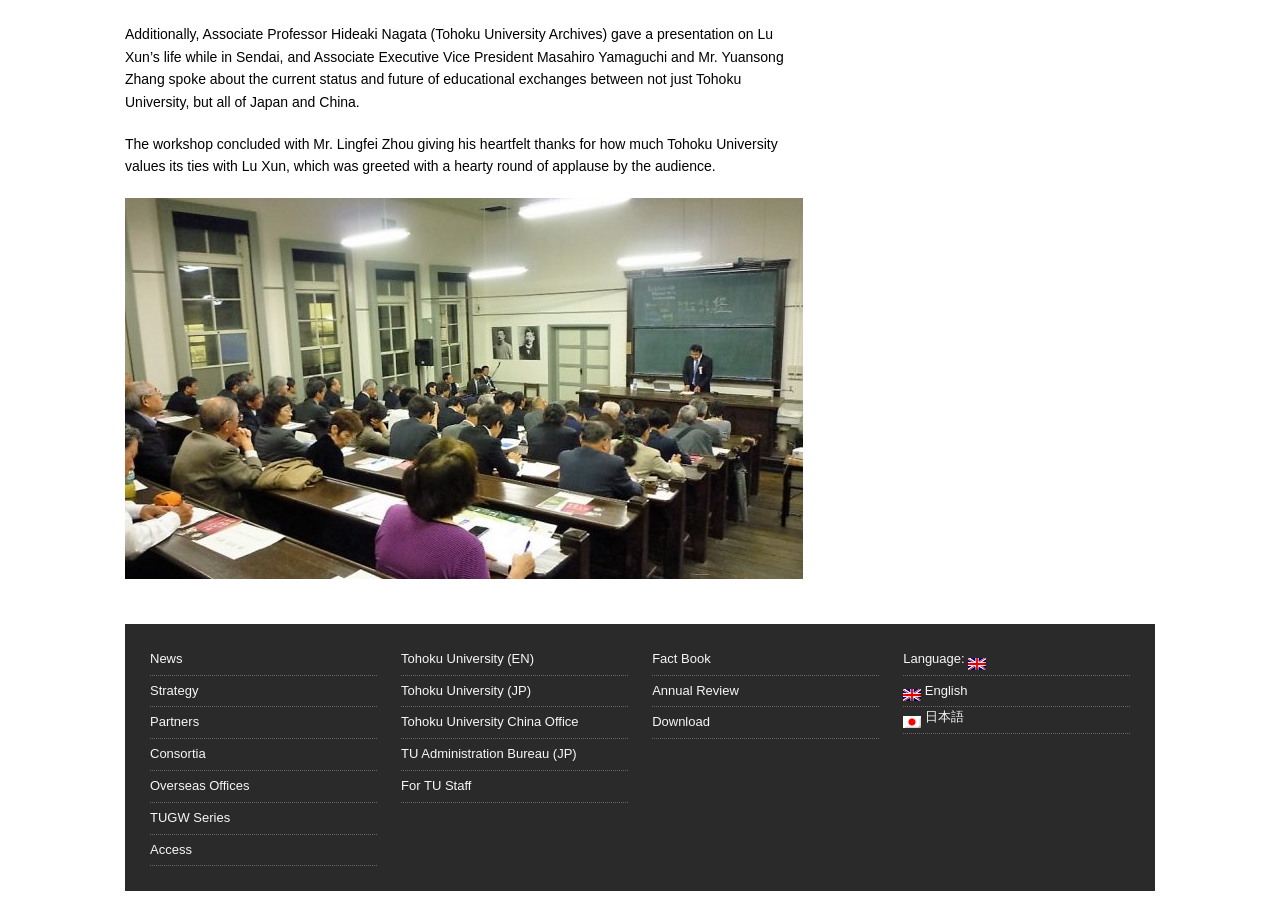Please identify the bounding box coordinates of where to click in order to follow the instruction: "View Annual Review".

[0.509, 0.752, 0.686, 0.787]